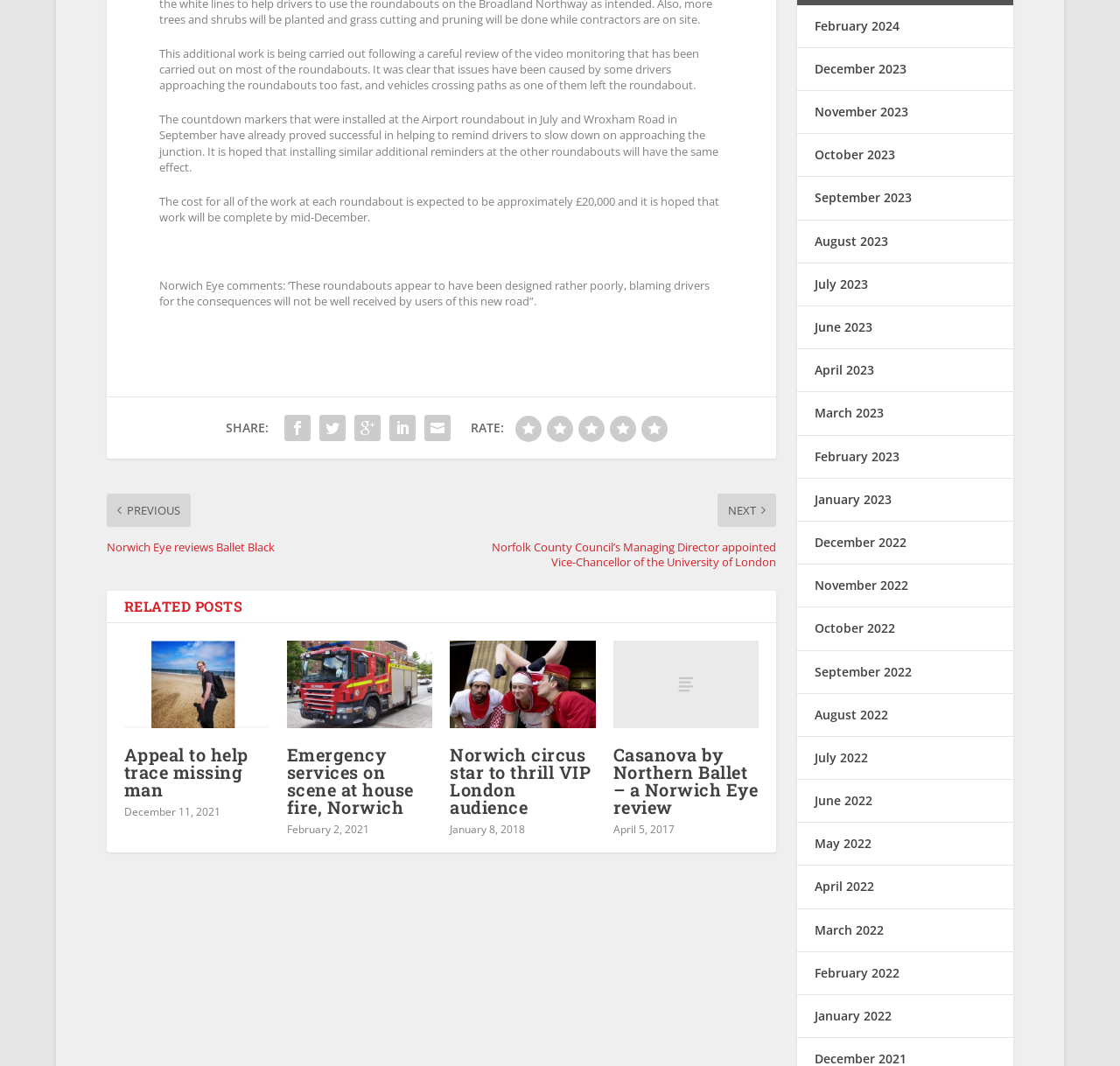How much is the cost for all of the work at each roundabout?
Please use the image to provide an in-depth answer to the question.

The cost for all of the work at each roundabout is expected to be approximately £20,000, as stated in the text 'The cost for all of the work at each roundabout is expected to be approximately £20,000 and it is hoped that work will be complete by mid-December.'